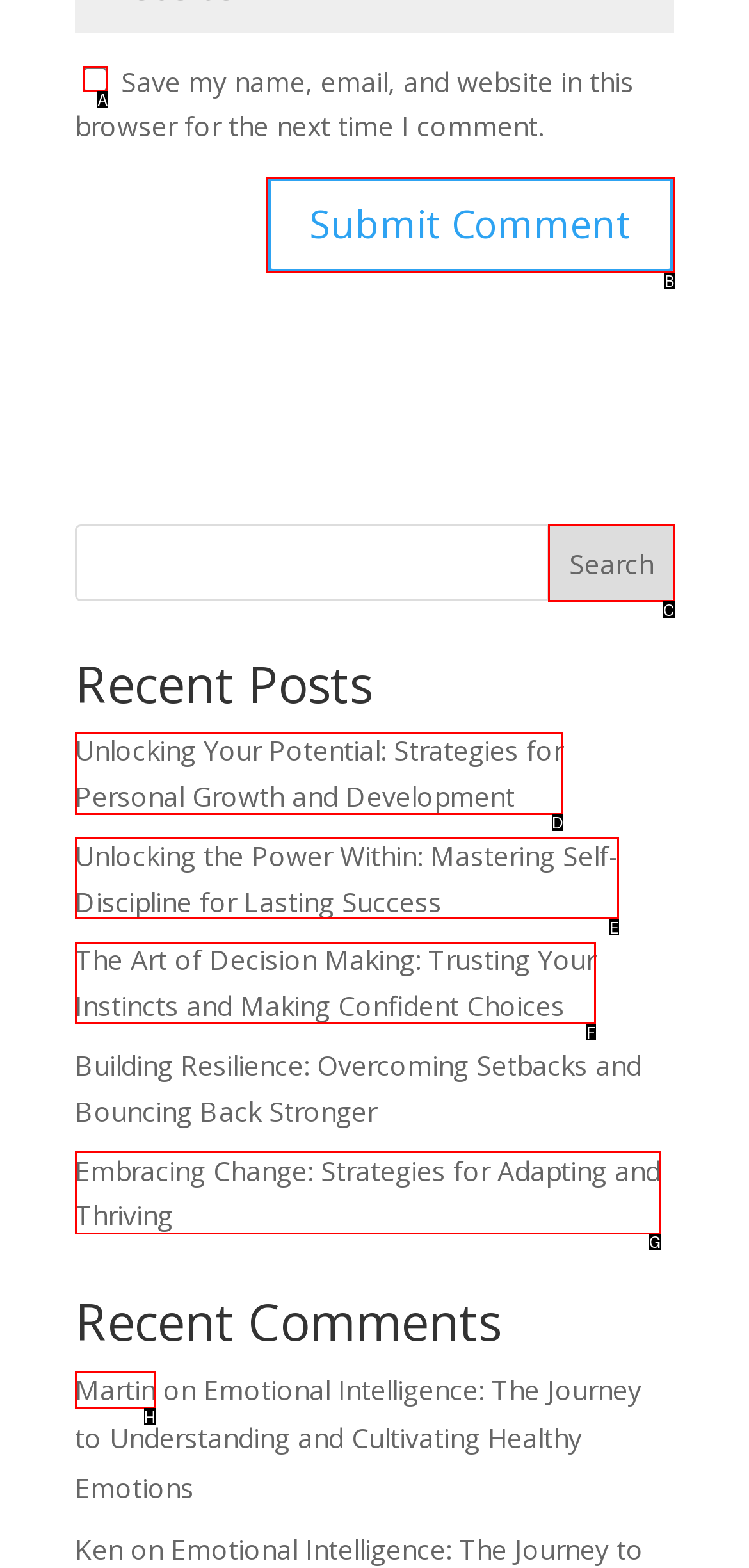Identify the letter of the UI element you need to select to accomplish the task: Submit a comment.
Respond with the option's letter from the given choices directly.

B